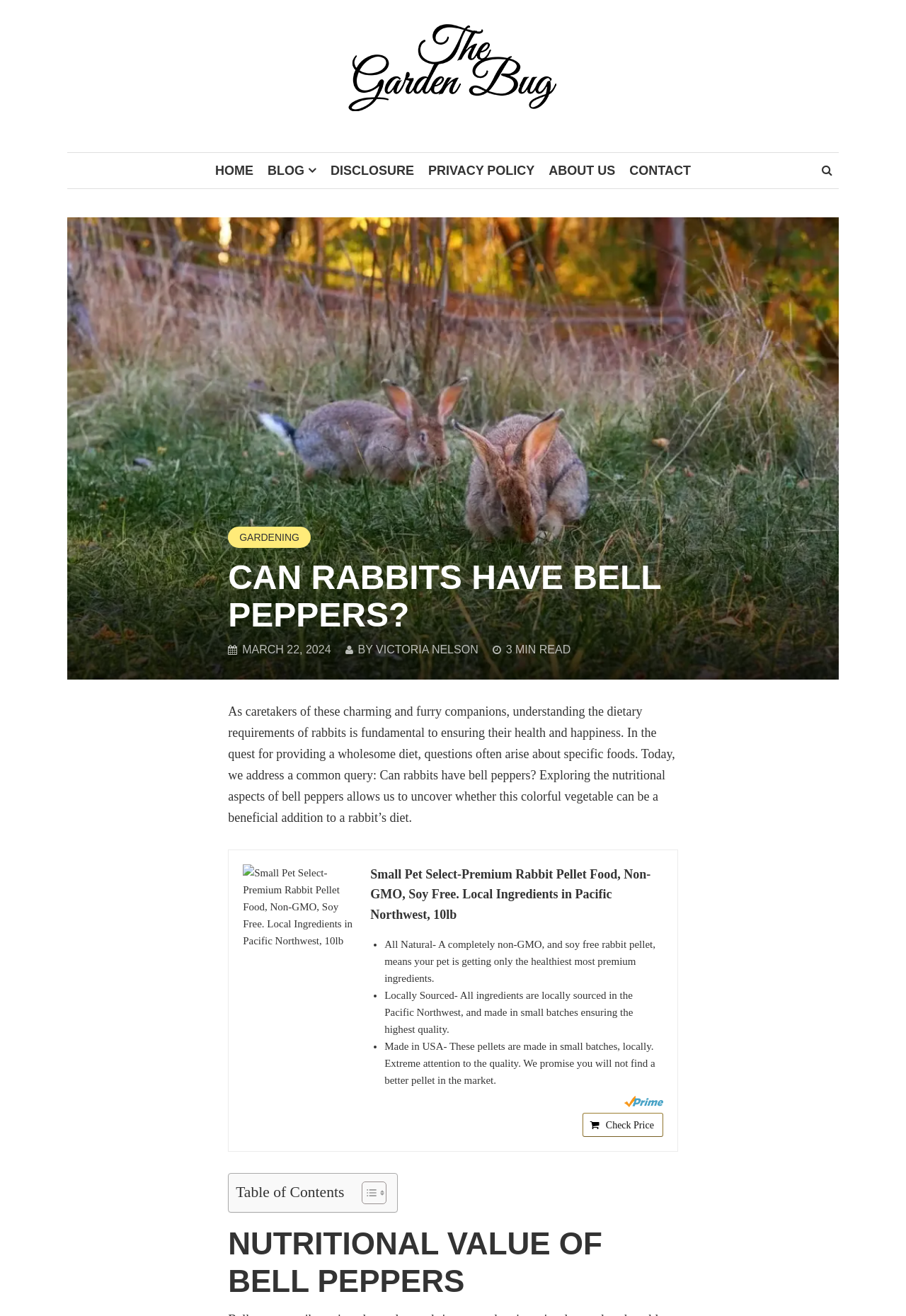Give a detailed account of the webpage, highlighting key information.

This webpage is about whether rabbits can have bell peppers, with the title "Can Rabbits Have Bell Peppers?" at the top. The page has a navigation menu at the top with links to "HOME", "BLOG", "DISCLOSURE", "PRIVACY POLICY", "ABOUT US", and "CONTACT". 

Below the navigation menu, there is a search bar on the right side, accompanied by a magnifying glass icon. On the left side, there is a logo of "The Garden Bug Detroit" with a link to the website.

The main content of the page starts with a large image of a rabbit eating grass, taking up most of the width of the page. Above the image, there are links to categories, including "GARDENING". The title of the article "CAN RABBITS HAVE BELL PEPPERS?" is displayed prominently, followed by the date "MARCH 22, 2024", the author "VICTORIA NELSON", and the estimated reading time "3 MIN READ".

The article begins with a paragraph discussing the importance of understanding the dietary requirements of rabbits. It then explores the nutritional aspects of bell peppers and whether they can be a beneficial addition to a rabbit's diet.

On the right side of the article, there is a promotional section with a link to a product, "Small Pet Select-Premium Rabbit Pellet Food", accompanied by an image of the product. Below the product link, there are three bullet points highlighting the features of the product, including that it is all-natural, locally sourced, and made in the USA.

Further down the page, there is a table of contents section with a toggle button to expand or collapse the table. Finally, there is a heading "NUTRITIONAL VALUE OF BELL PEPPERS" that likely leads to more information on the topic.